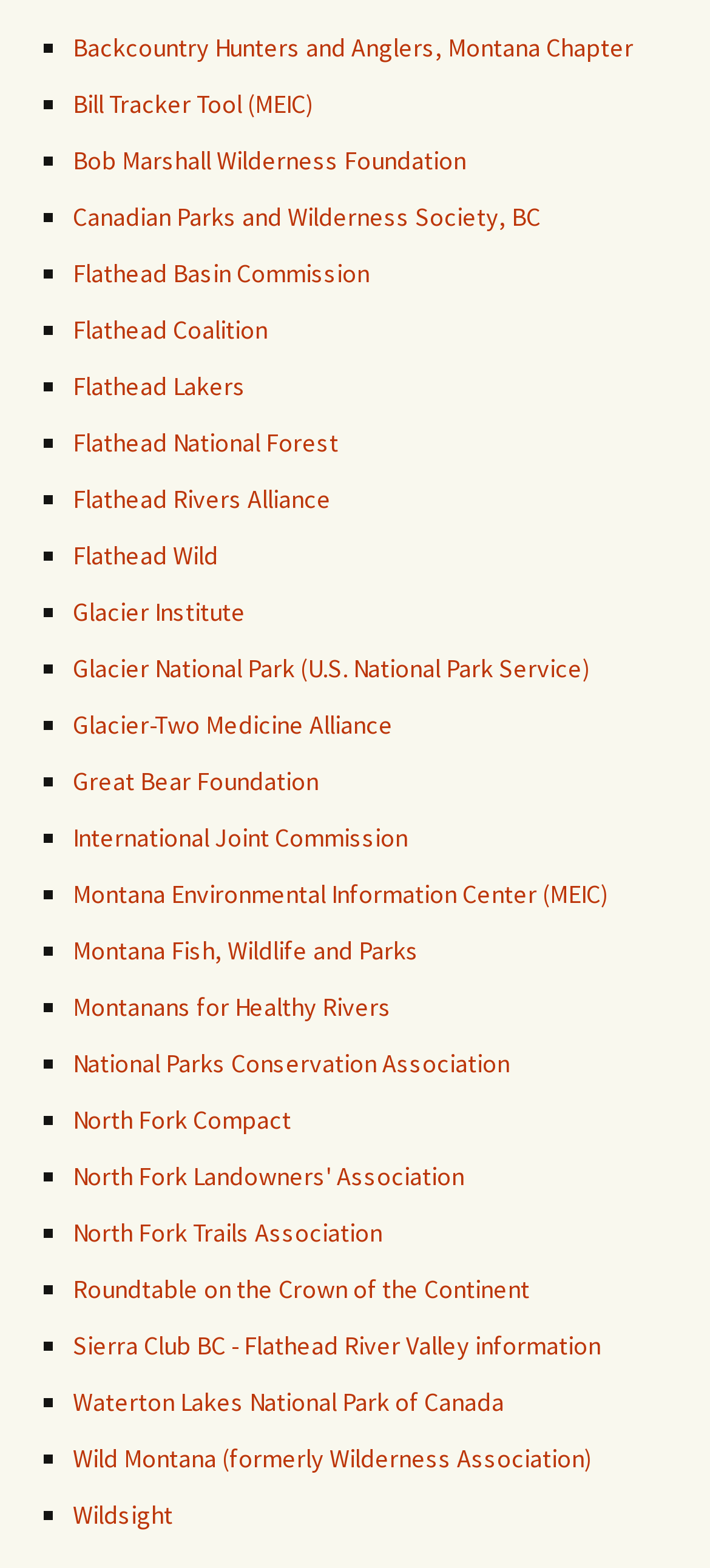Please specify the bounding box coordinates of the clickable region necessary for completing the following instruction: "View Wild Montana's website". The coordinates must consist of four float numbers between 0 and 1, i.e., [left, top, right, bottom].

[0.103, 0.919, 0.833, 0.94]